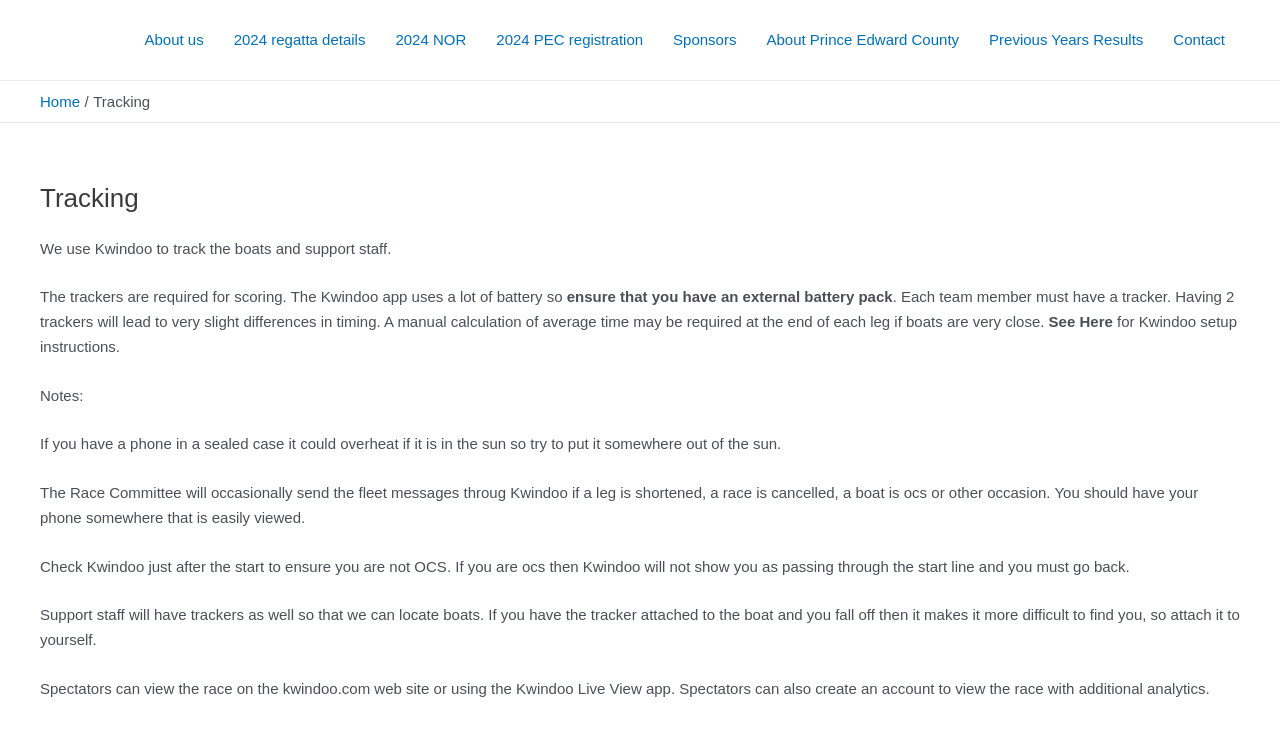Identify the bounding box of the HTML element described here: "2024 NOR". Provide the coordinates as four float numbers between 0 and 1: [left, top, right, bottom].

[0.297, 0.0, 0.376, 0.11]